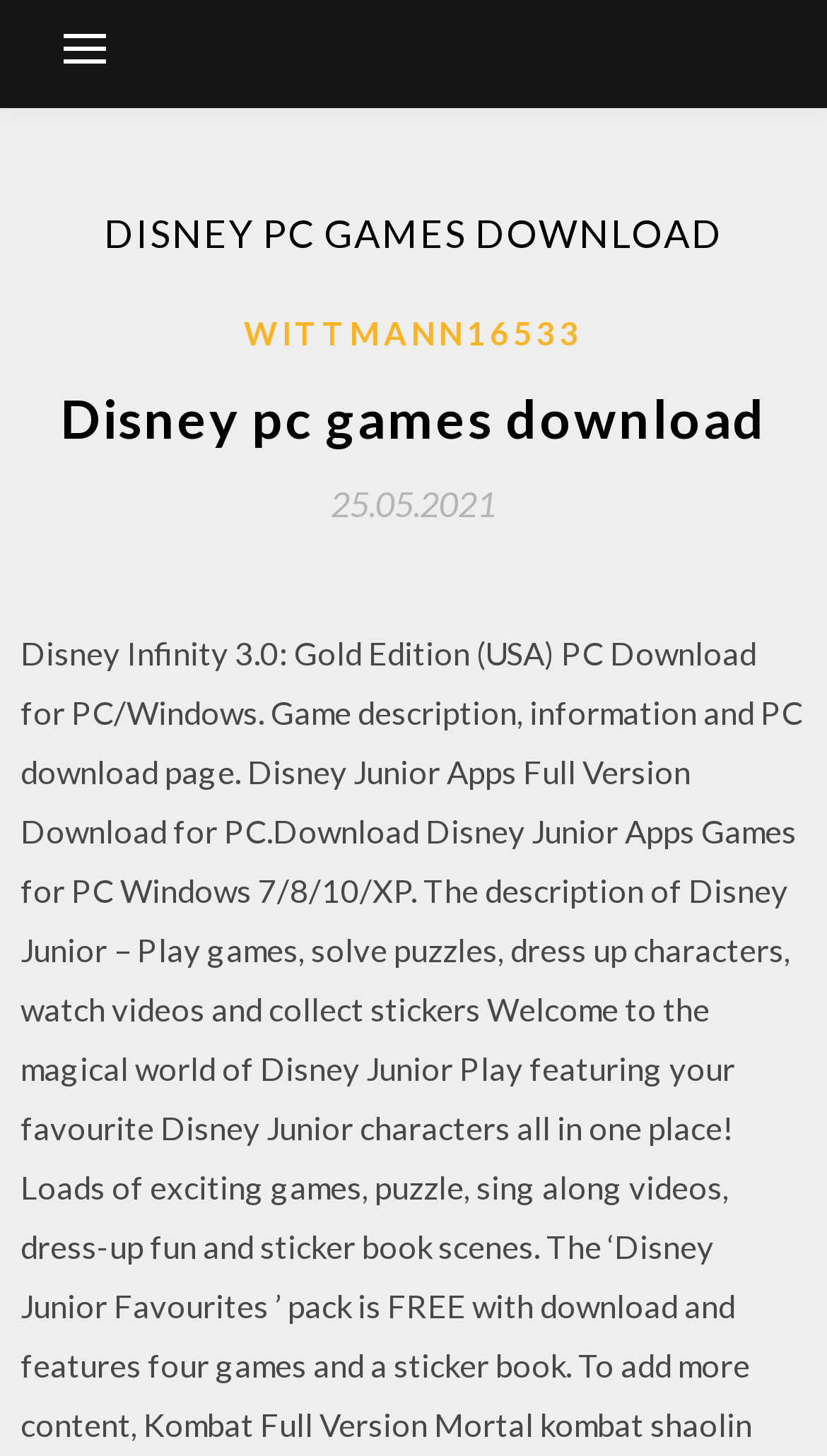Refer to the image and provide a thorough answer to this question:
What is the position of the button relative to the header?

I determined the position of the button relative to the header by comparing their y1 and y2 coordinates. The button has a y2 coordinate of 0.067, which is smaller than the y1 coordinate of the header, indicating that the button is above the header.